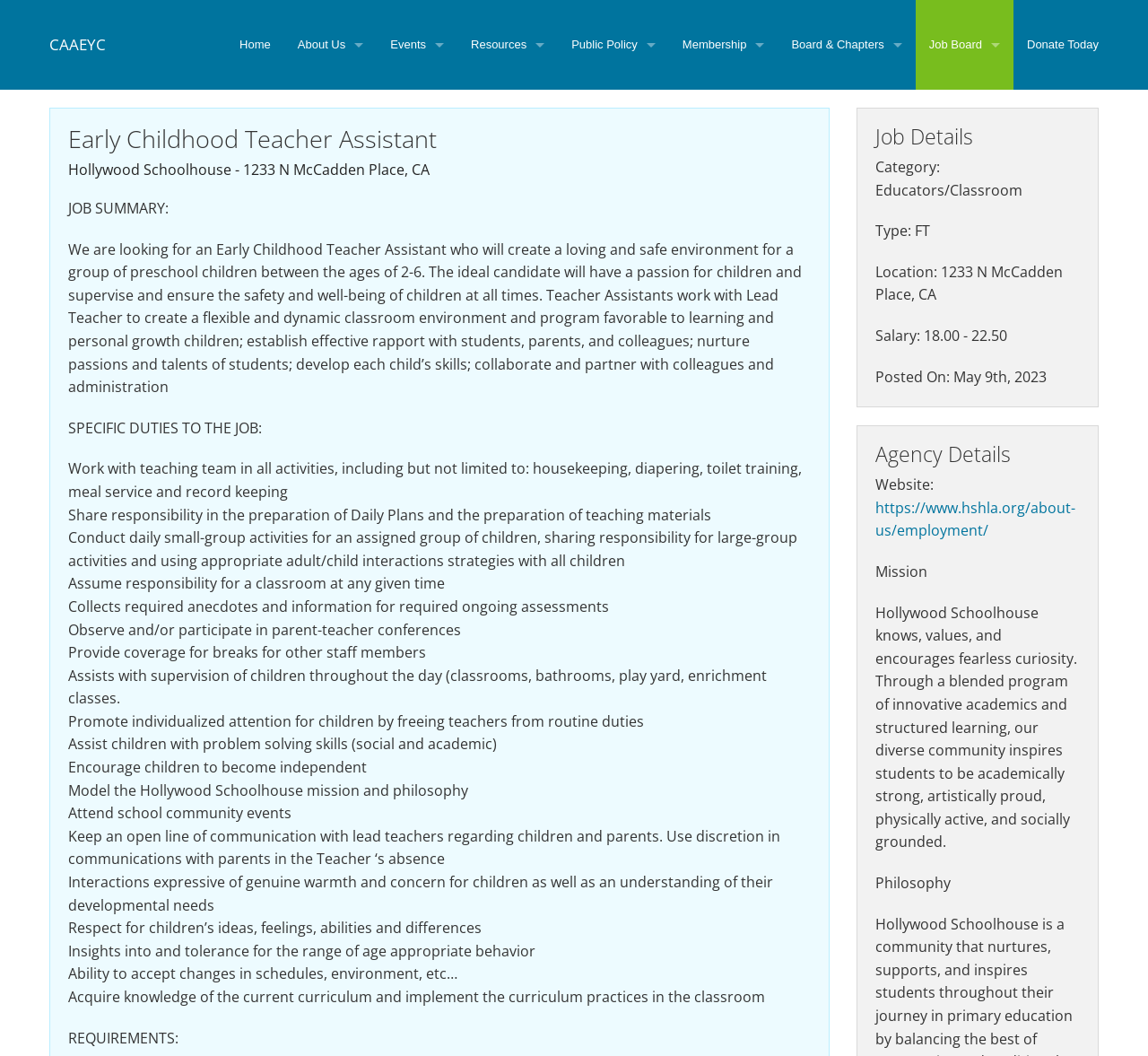What is the job title of the job posting?
Provide a detailed and well-explained answer to the question.

I determined the job title by looking at the heading 'Early Childhood Teacher Assistant' which is located at the top of the job posting section. This heading is a prominent element on the page and is likely to contain the job title.